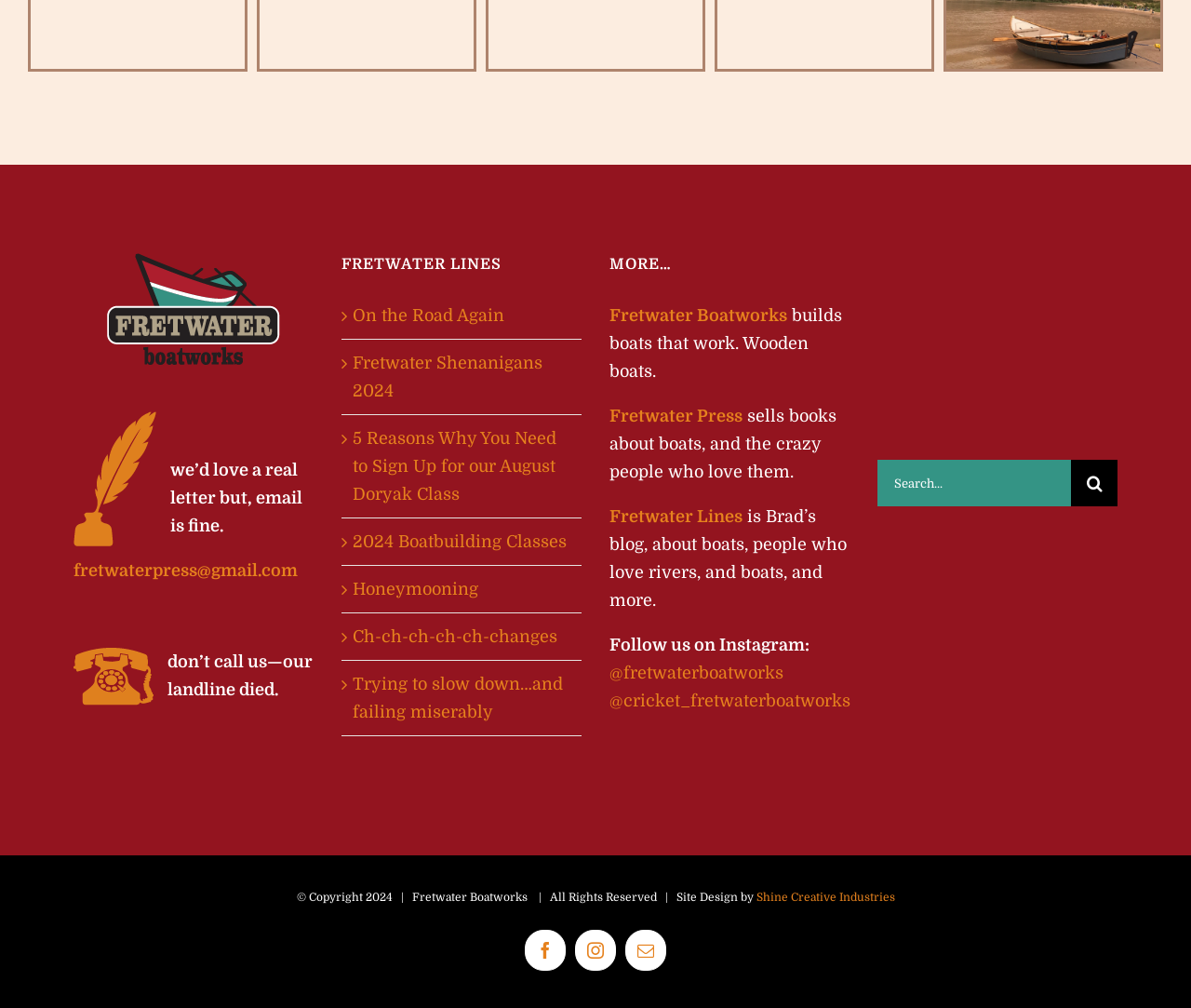Please determine the bounding box coordinates of the area that needs to be clicked to complete this task: 'Search for something'. The coordinates must be four float numbers between 0 and 1, formatted as [left, top, right, bottom].

[0.737, 0.456, 0.938, 0.502]